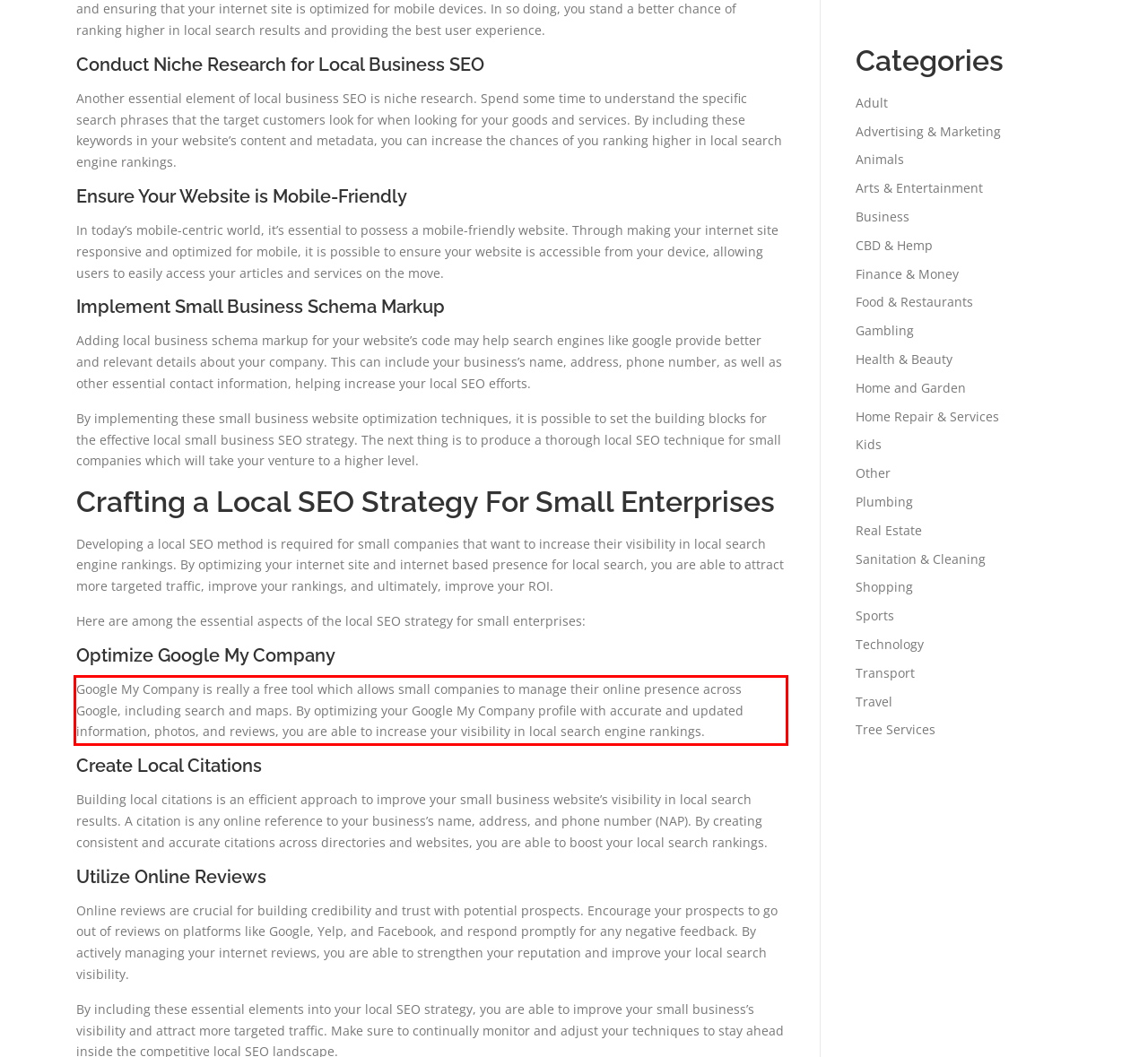Using the provided screenshot of a webpage, recognize and generate the text found within the red rectangle bounding box.

Google My Company is really a free tool which allows small companies to manage their online presence across Google, including search and maps. By optimizing your Google My Company profile with accurate and updated information, photos, and reviews, you are able to increase your visibility in local search engine rankings.